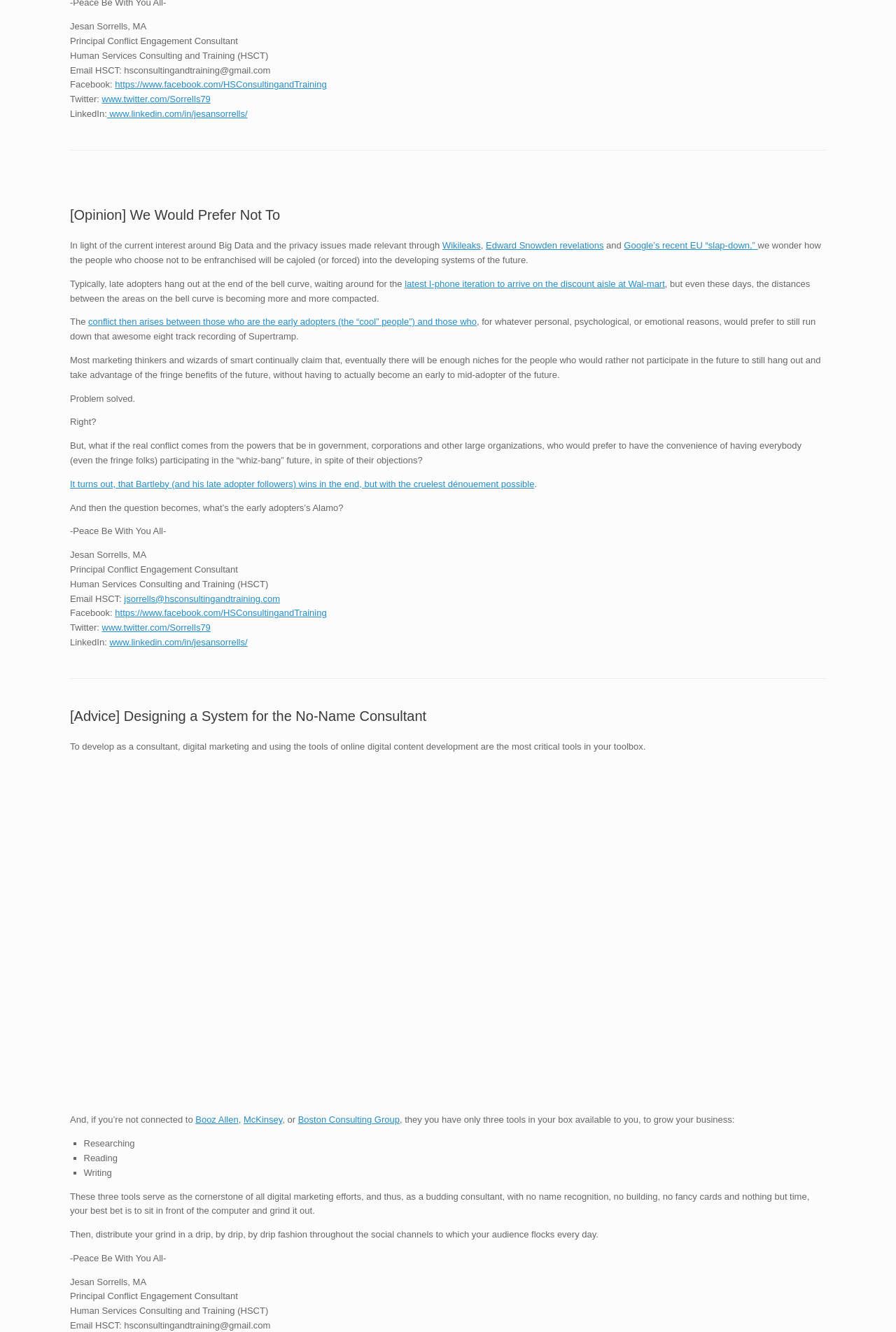Please find the bounding box coordinates of the clickable region needed to complete the following instruction: "Click the link to visit the LinkedIn page". The bounding box coordinates must consist of four float numbers between 0 and 1, i.e., [left, top, right, bottom].

[0.122, 0.478, 0.276, 0.486]